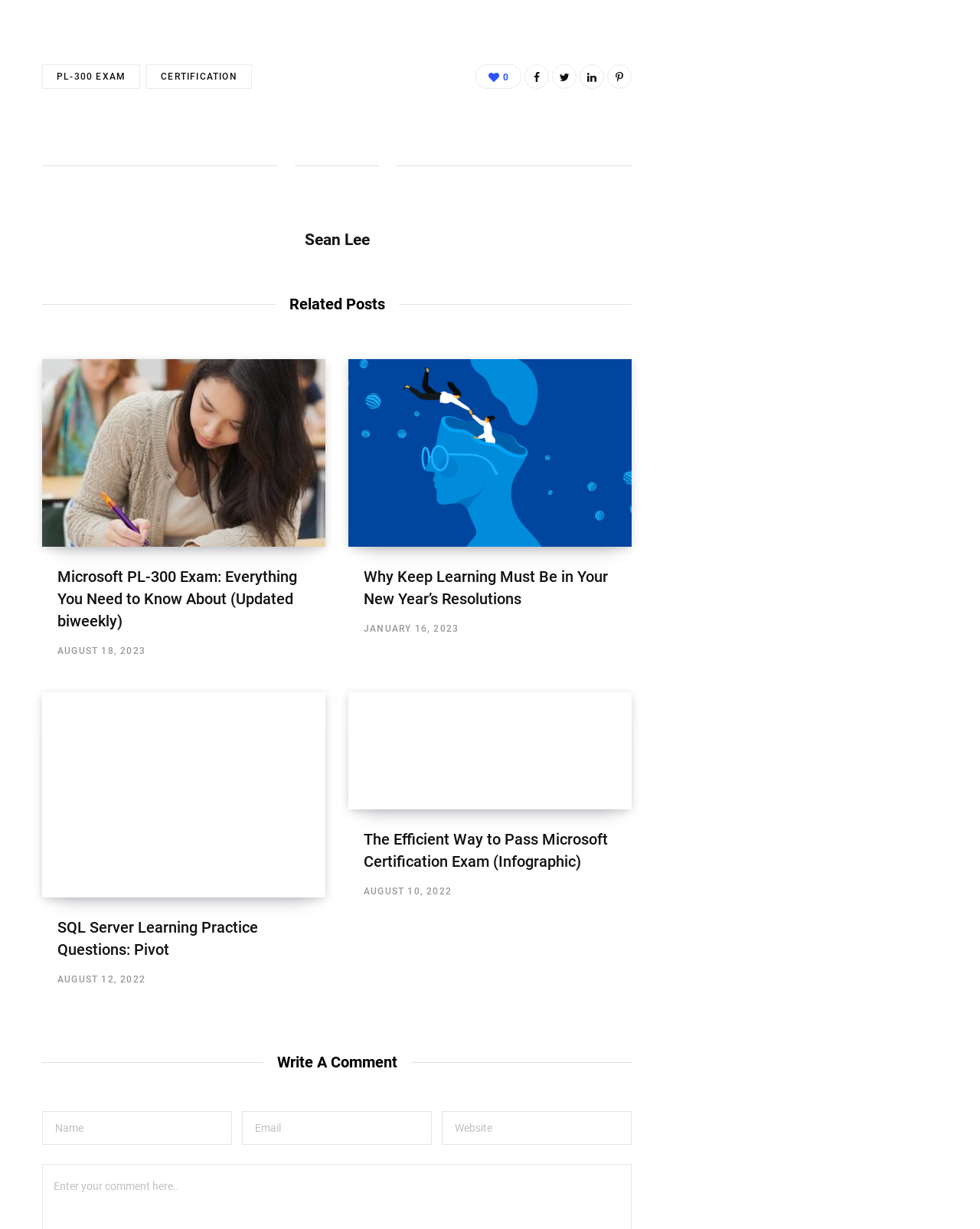Identify the bounding box coordinates of the area that should be clicked in order to complete the given instruction: "Enter your name". The bounding box coordinates should be four float numbers between 0 and 1, i.e., [left, top, right, bottom].

[0.043, 0.904, 0.237, 0.931]